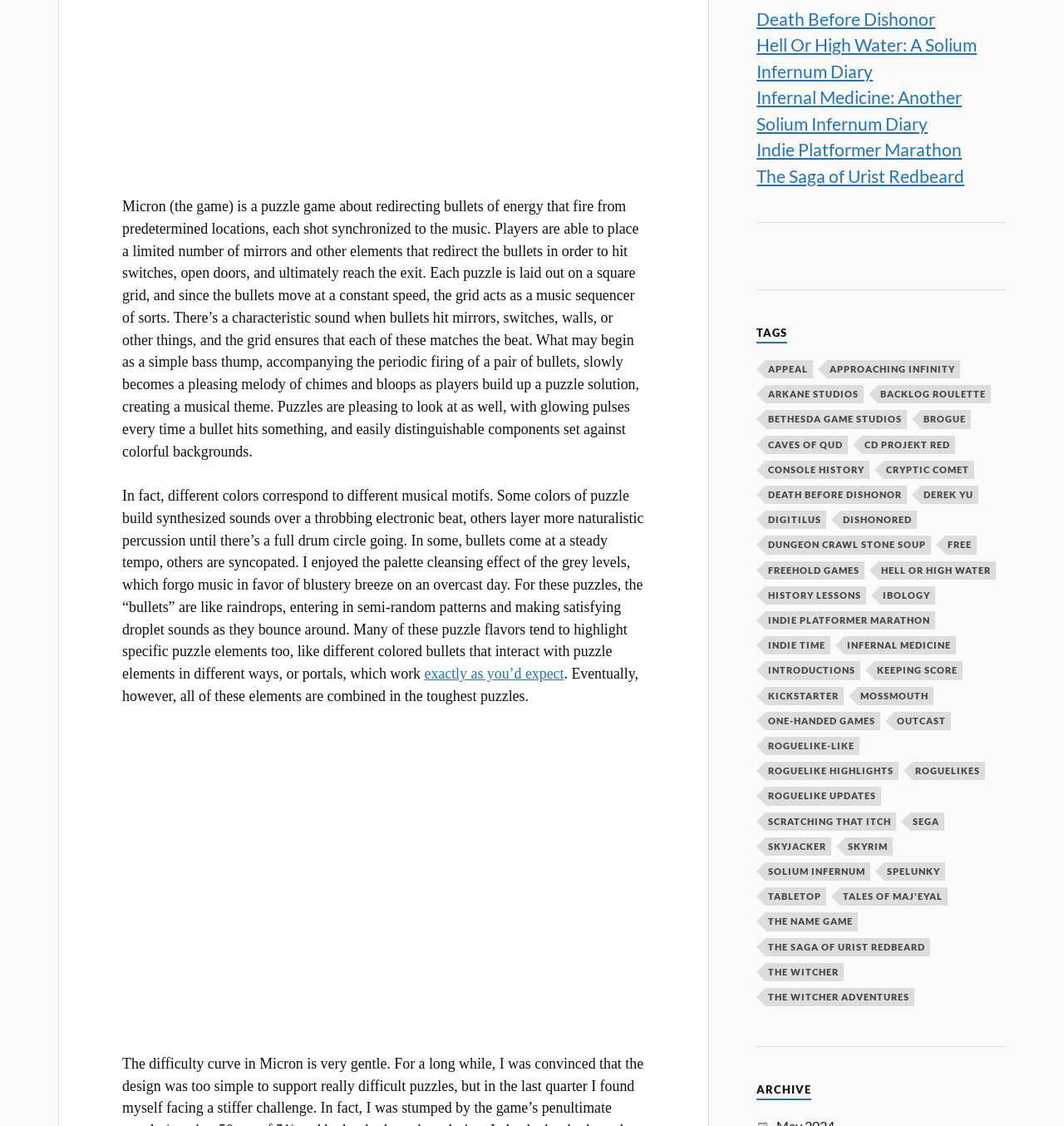Find the bounding box coordinates of the element I should click to carry out the following instruction: "Learn more about 'Death Before Dishonor'".

[0.711, 0.007, 0.879, 0.026]